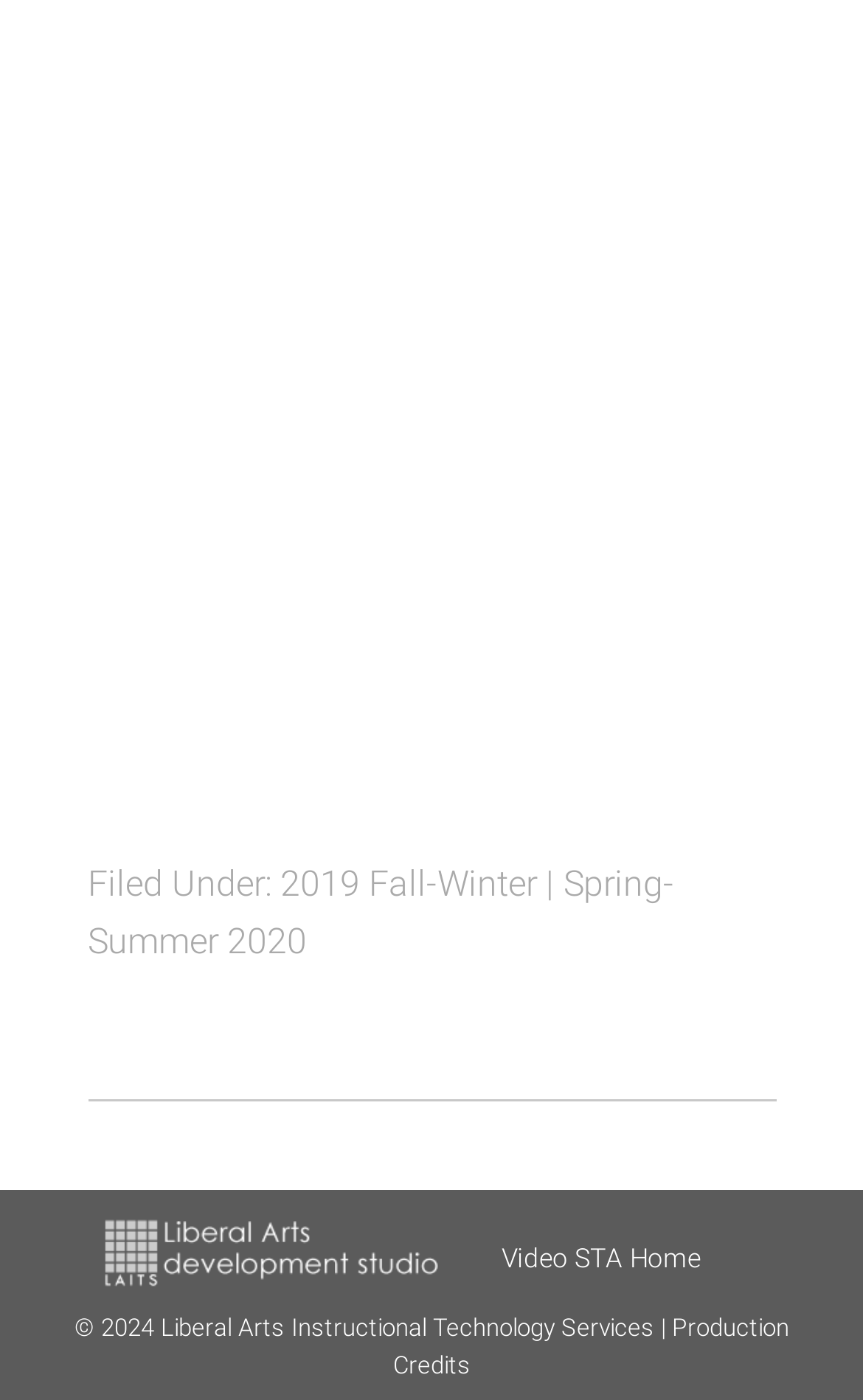Find the bounding box of the element with the following description: "Production Credits". The coordinates must be four float numbers between 0 and 1, formatted as [left, top, right, bottom].

[0.455, 0.938, 0.914, 0.986]